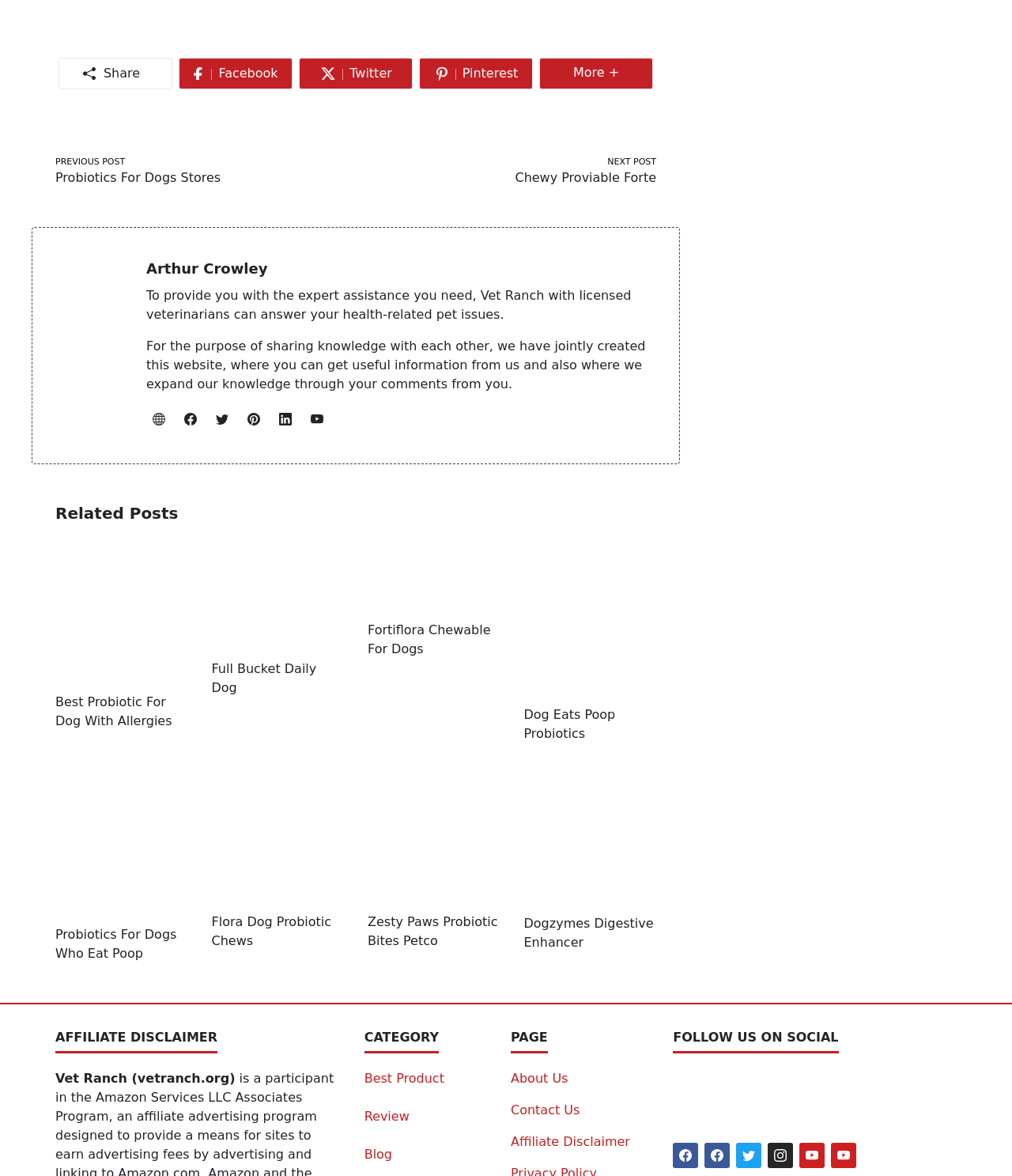Find the bounding box coordinates of the element to click in order to complete this instruction: "Click on HOME". The bounding box coordinates must be four float numbers between 0 and 1, denoted as [left, top, right, bottom].

None